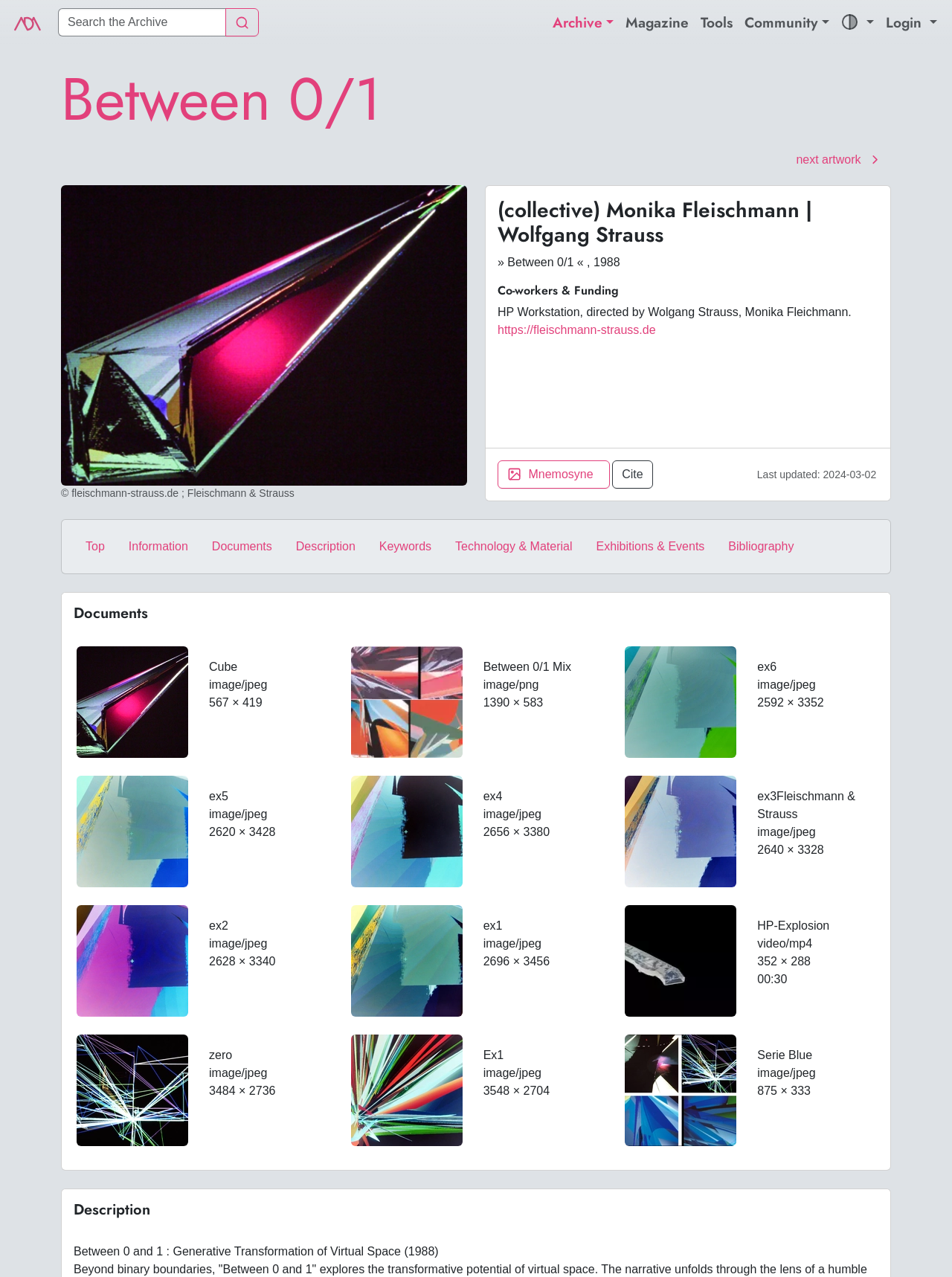Pinpoint the bounding box coordinates of the element you need to click to execute the following instruction: "Read the Magazine". The bounding box should be represented by four float numbers between 0 and 1, in the format [left, top, right, bottom].

[0.651, 0.005, 0.73, 0.031]